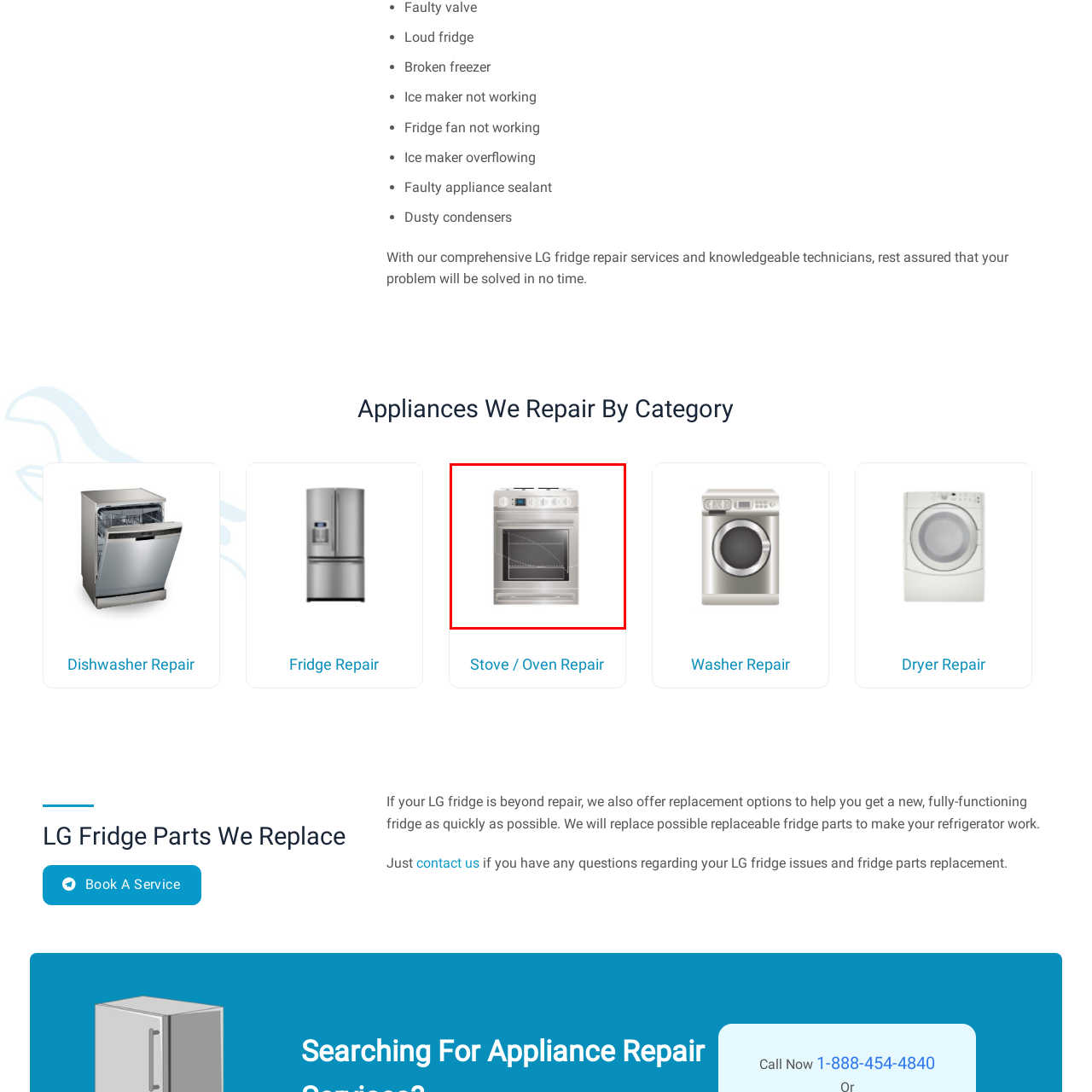Analyze and describe the image content within the red perimeter in detail.

This image depicts a modern stainless steel stove, showcasing its sleek design and functionality. The stove features a cooktop with four burner's knobs and a digital display positioned above the oven door. The oven itself is spacious, featuring a large glass window that allows for easy viewing of the cooking process. Below the oven door, there are smooth horizontal handles, adding to its contemporary appearance. This image is part of a broader context highlighting "Stove / Oven Repair" services, emphasizing the importance of professional assistance for maintaining and repairing kitchen appliances.